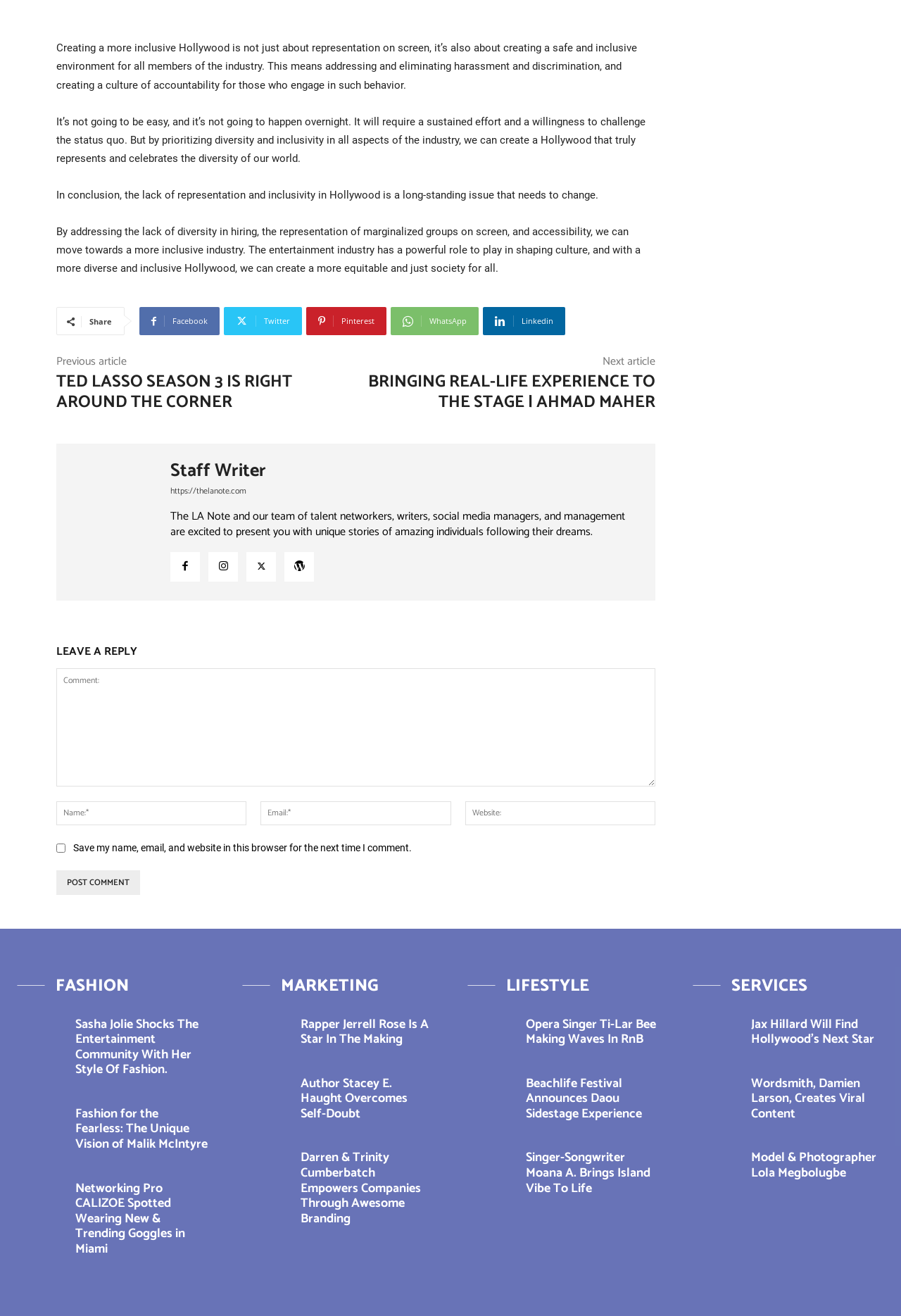Can you find the bounding box coordinates of the area I should click to execute the following instruction: "Read the article 'TED LASSO SEASON 3 IS RIGHT AROUND THE CORNER'"?

[0.062, 0.28, 0.324, 0.316]